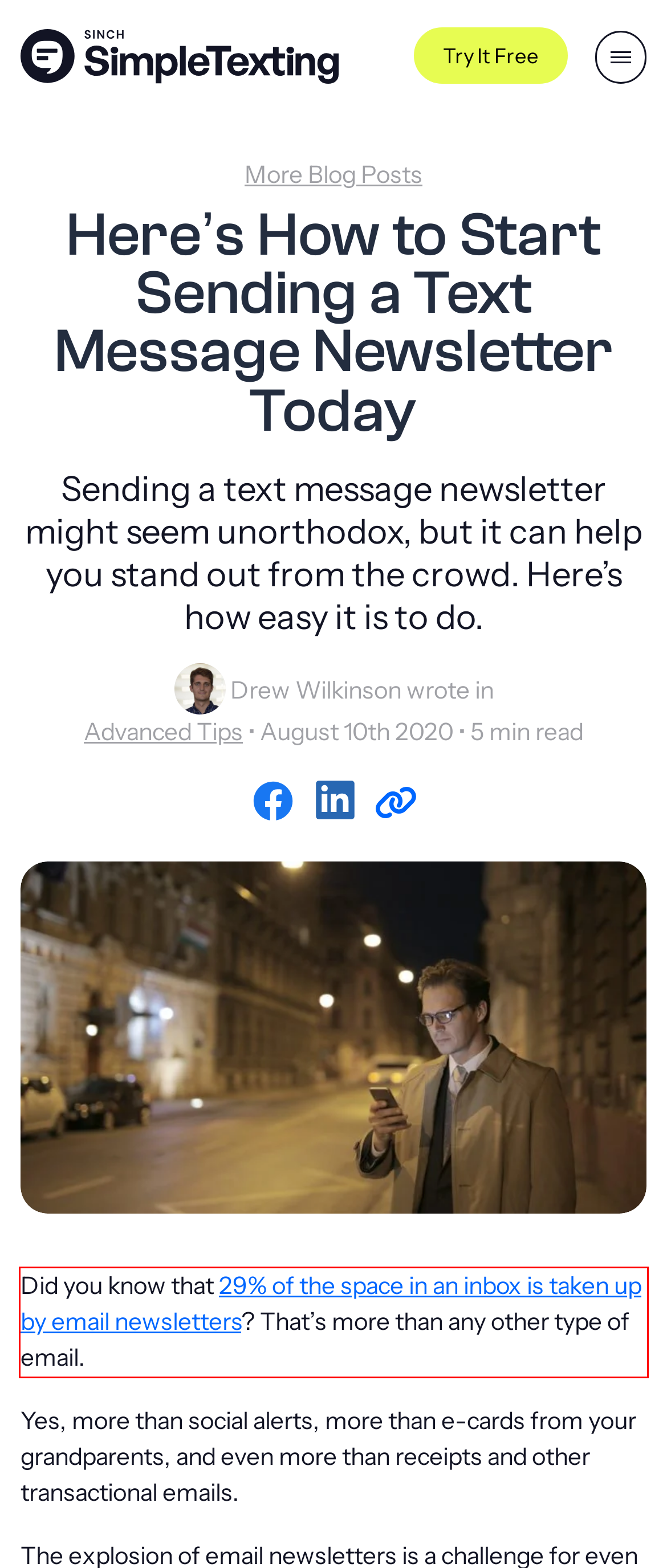Given a webpage screenshot, locate the red bounding box and extract the text content found inside it.

Did you know that 29% of the space in an inbox is taken up by email newsletters? That’s more than any other type of email.